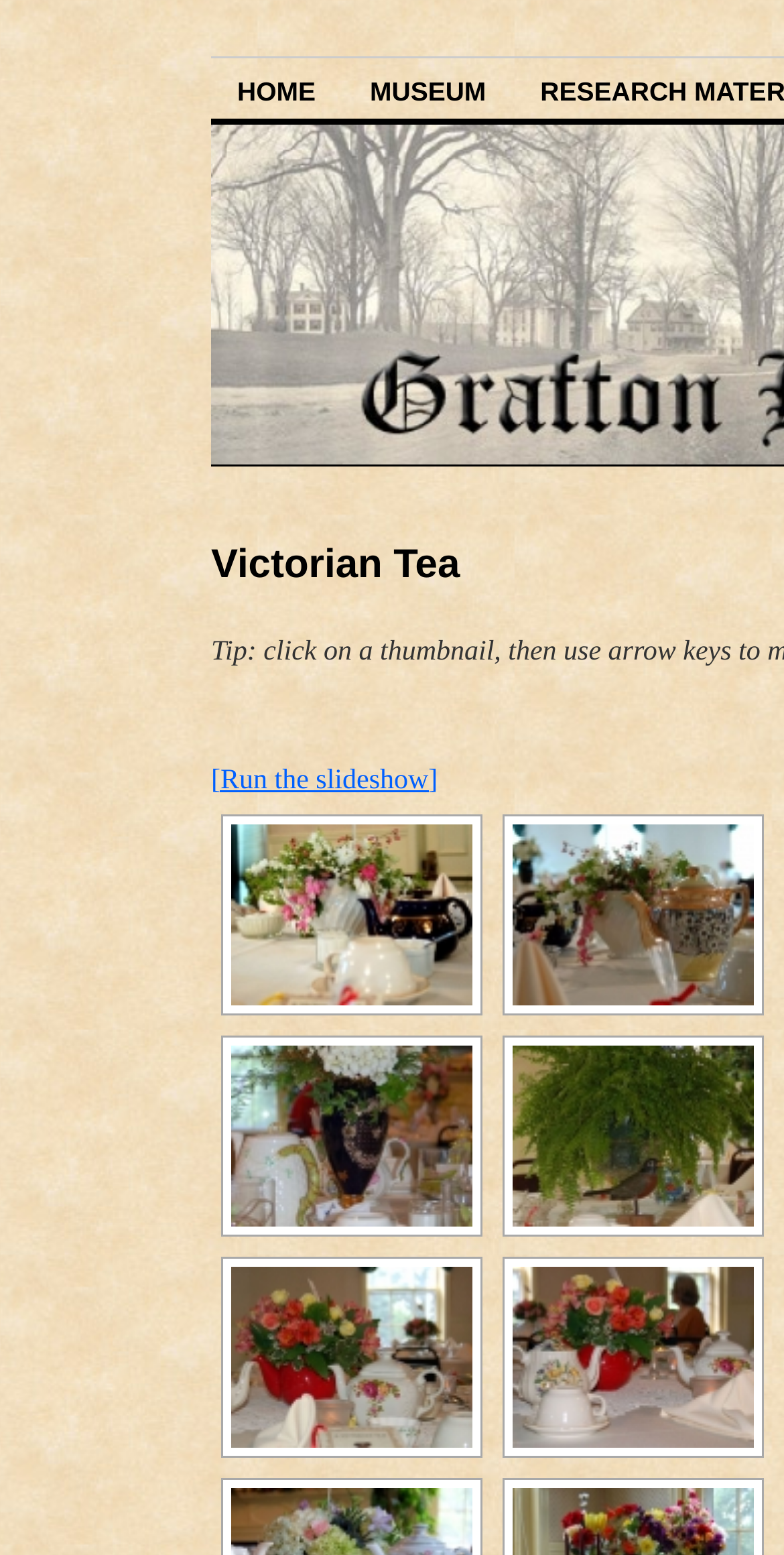Determine the bounding box coordinates of the element that should be clicked to execute the following command: "click on HOME link".

[0.269, 0.039, 0.436, 0.077]